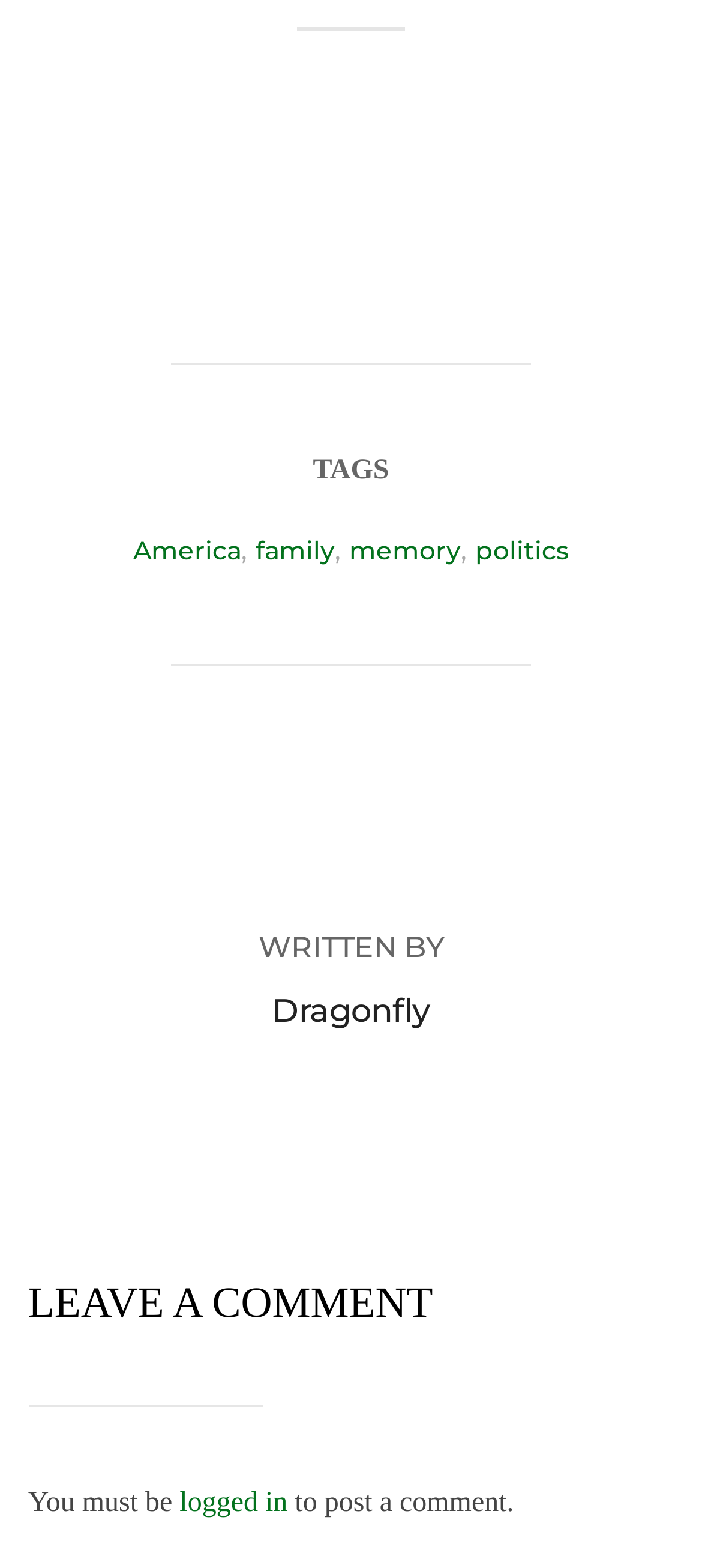What are the tags on this webpage?
Please respond to the question thoroughly and include all relevant details.

By examining the footer section of the webpage, I found a heading 'TAGS' followed by several links, which are 'America', 'family', 'memory', and 'politics'. These links are likely the tags associated with the webpage's content.